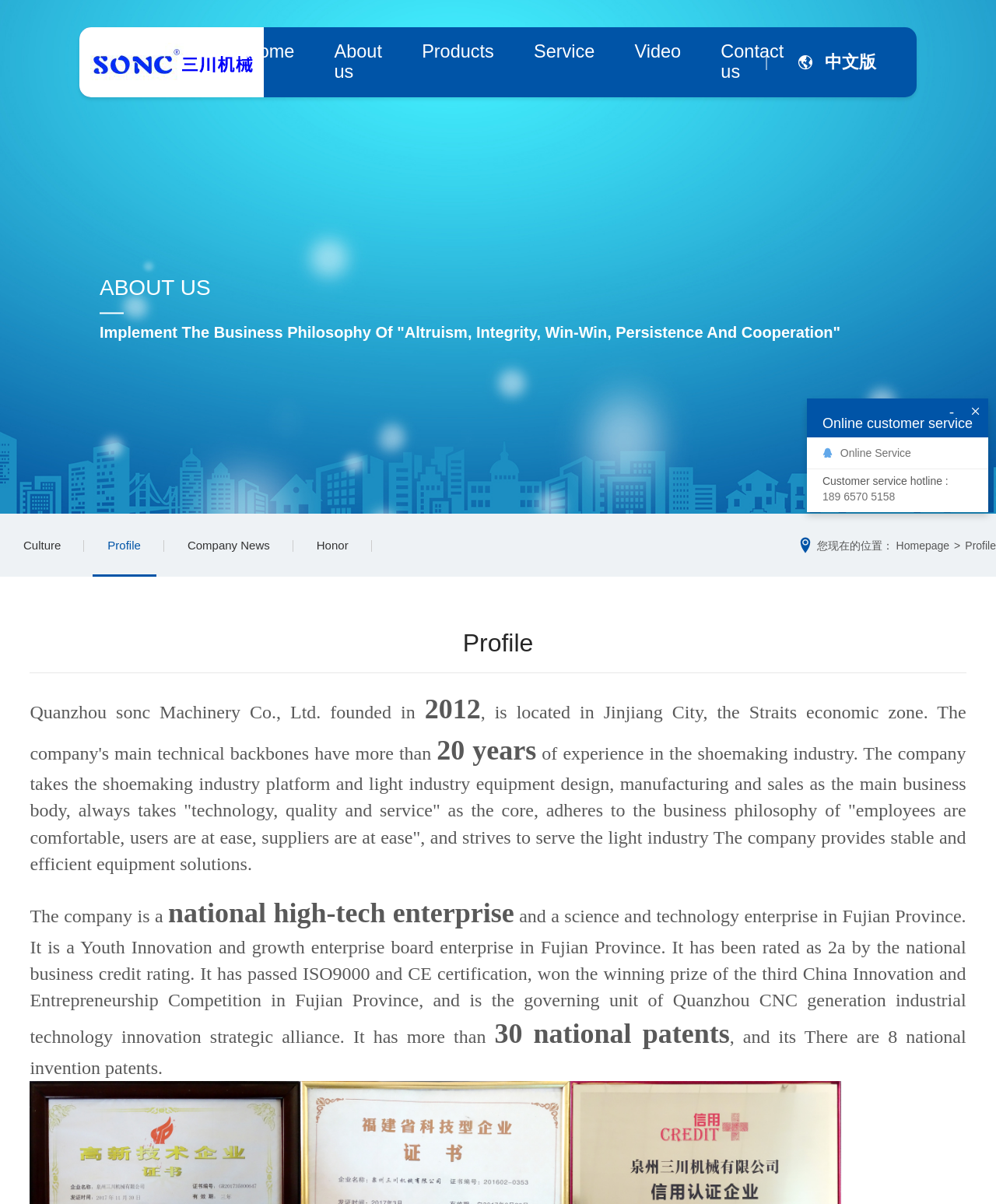Please locate the bounding box coordinates of the element's region that needs to be clicked to follow the instruction: "Call the customer service hotline". The bounding box coordinates should be provided as four float numbers between 0 and 1, i.e., [left, top, right, bottom].

[0.826, 0.406, 0.977, 0.419]